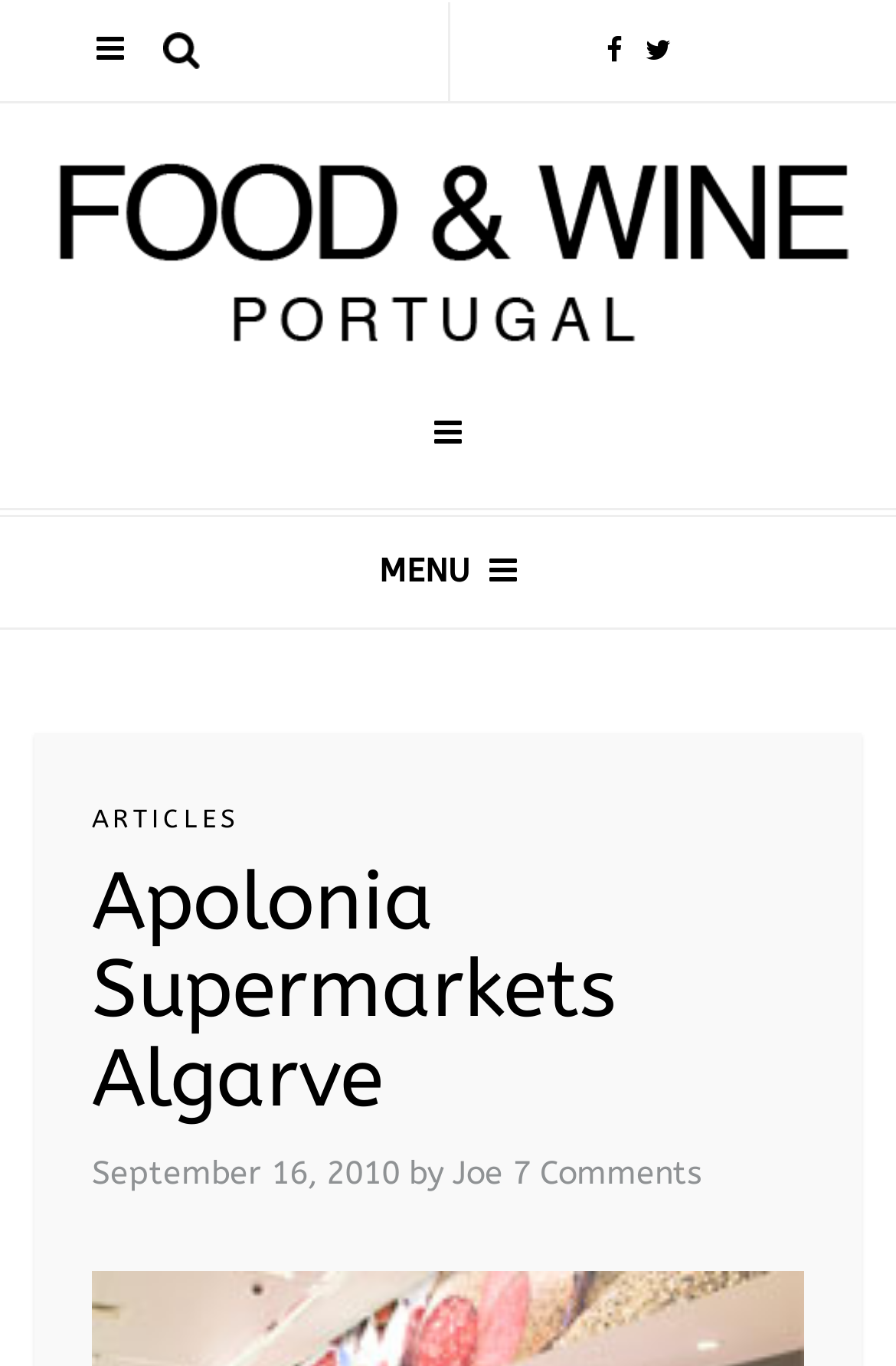What is the purpose of the button on the top?
Refer to the image and give a detailed response to the question.

I found the purpose of the button by looking at the text on the button, which says 'Search'.